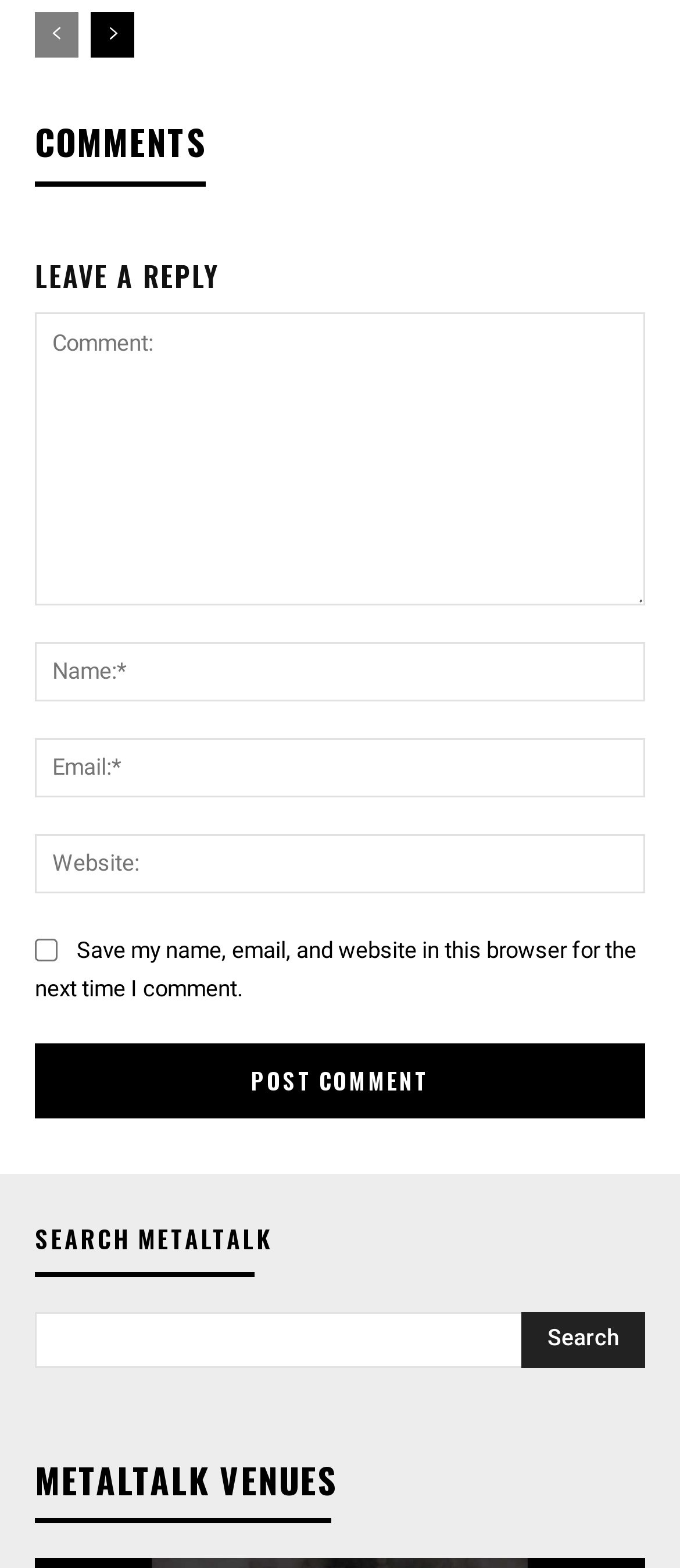Determine the bounding box coordinates of the element that should be clicked to execute the following command: "search Metaltalk".

[0.051, 0.836, 0.949, 0.872]